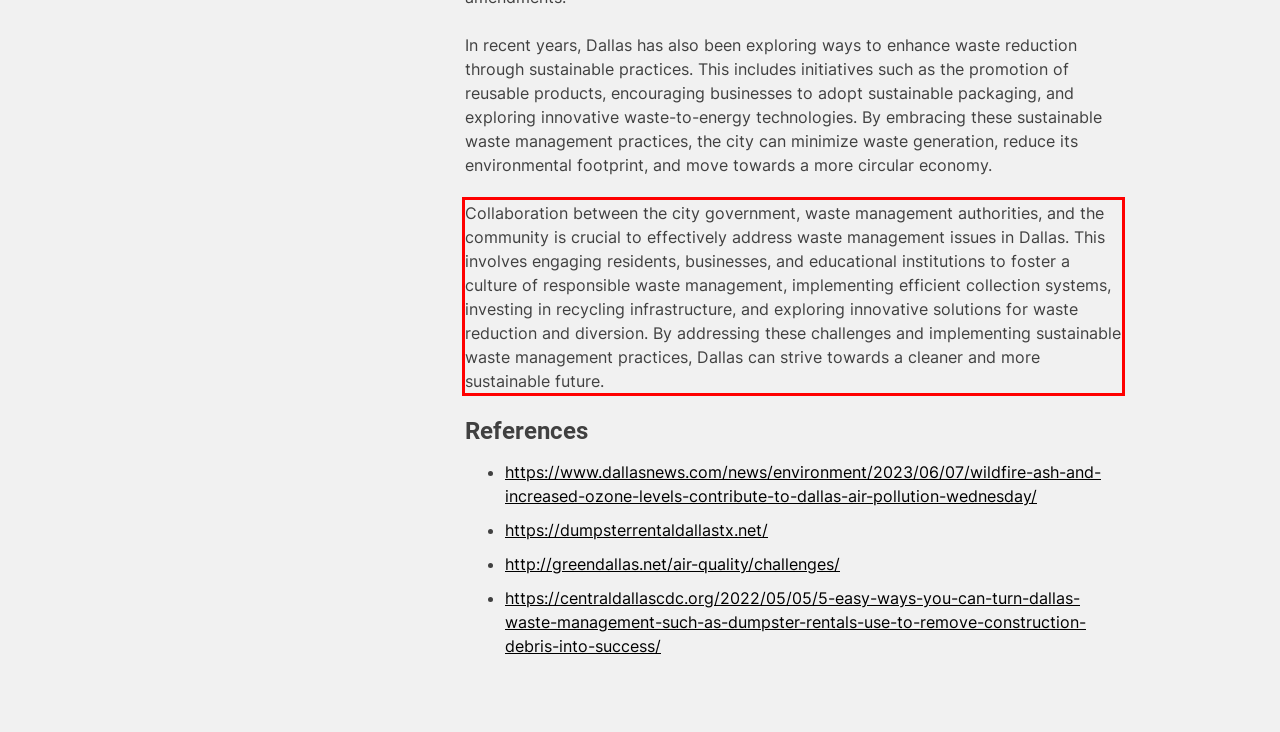Given a screenshot of a webpage containing a red rectangle bounding box, extract and provide the text content found within the red bounding box.

Collaboration between the city government, waste management authorities, and the community is crucial to effectively address waste management issues in Dallas. This involves engaging residents, businesses, and educational institutions to foster a culture of responsible waste management, implementing efficient collection systems, investing in recycling infrastructure, and exploring innovative solutions for waste reduction and diversion. By addressing these challenges and implementing sustainable waste management practices, Dallas can strive towards a cleaner and more sustainable future.